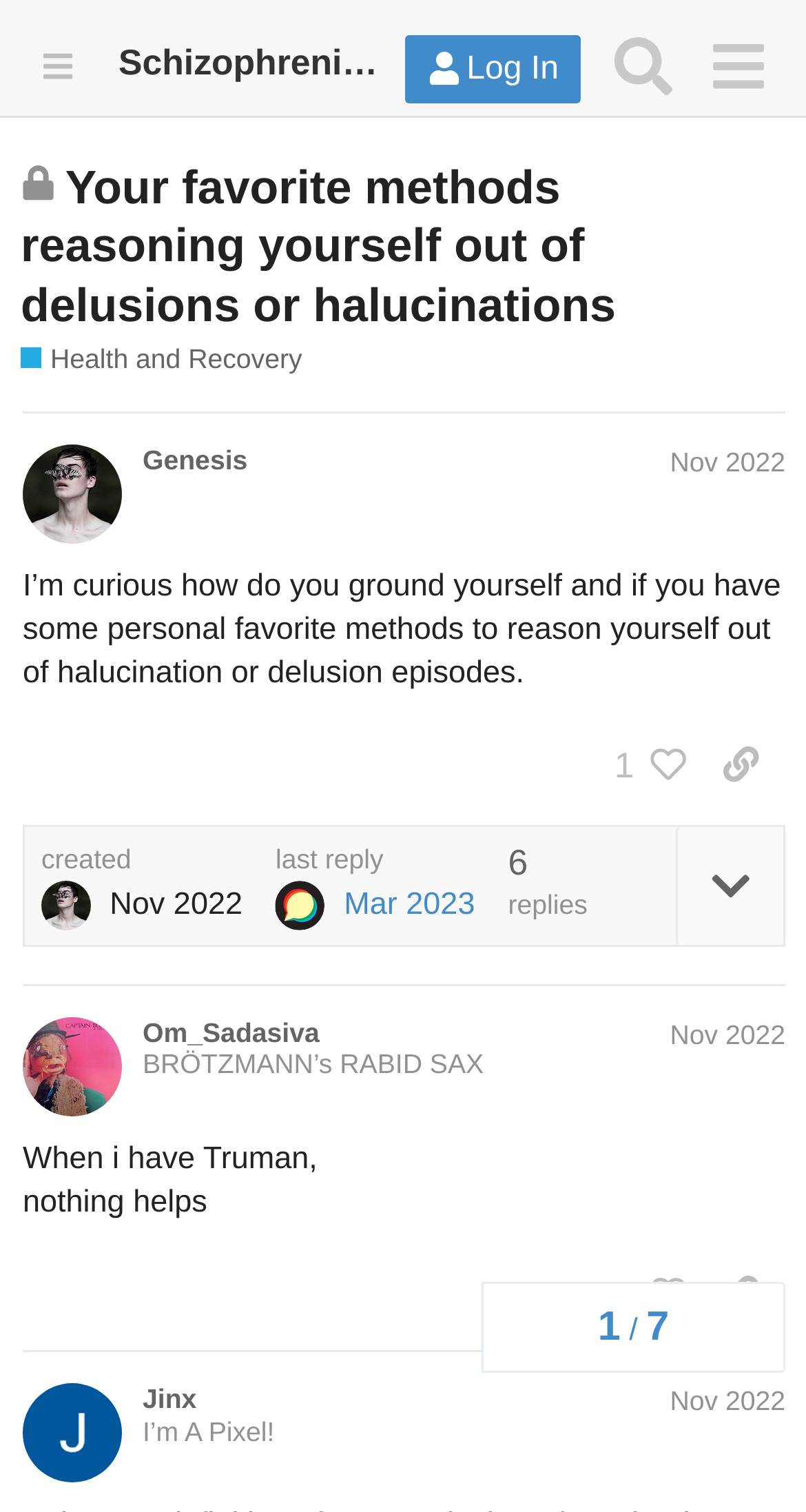How many posts are in this topic?
Using the visual information from the image, give a one-word or short-phrase answer.

2